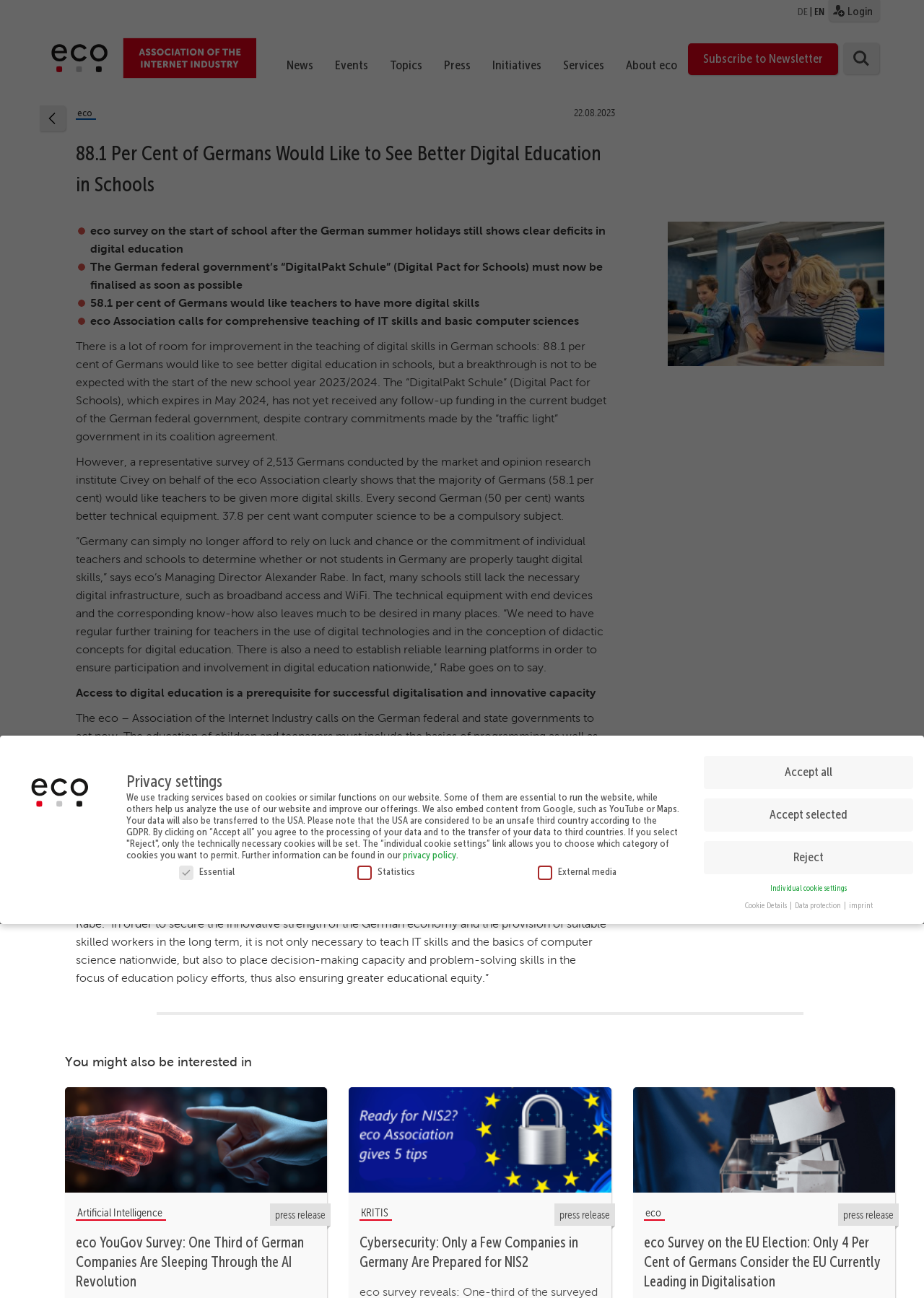What is the name of the managing director of eco?
From the image, respond using a single word or phrase.

Alexander Rabe